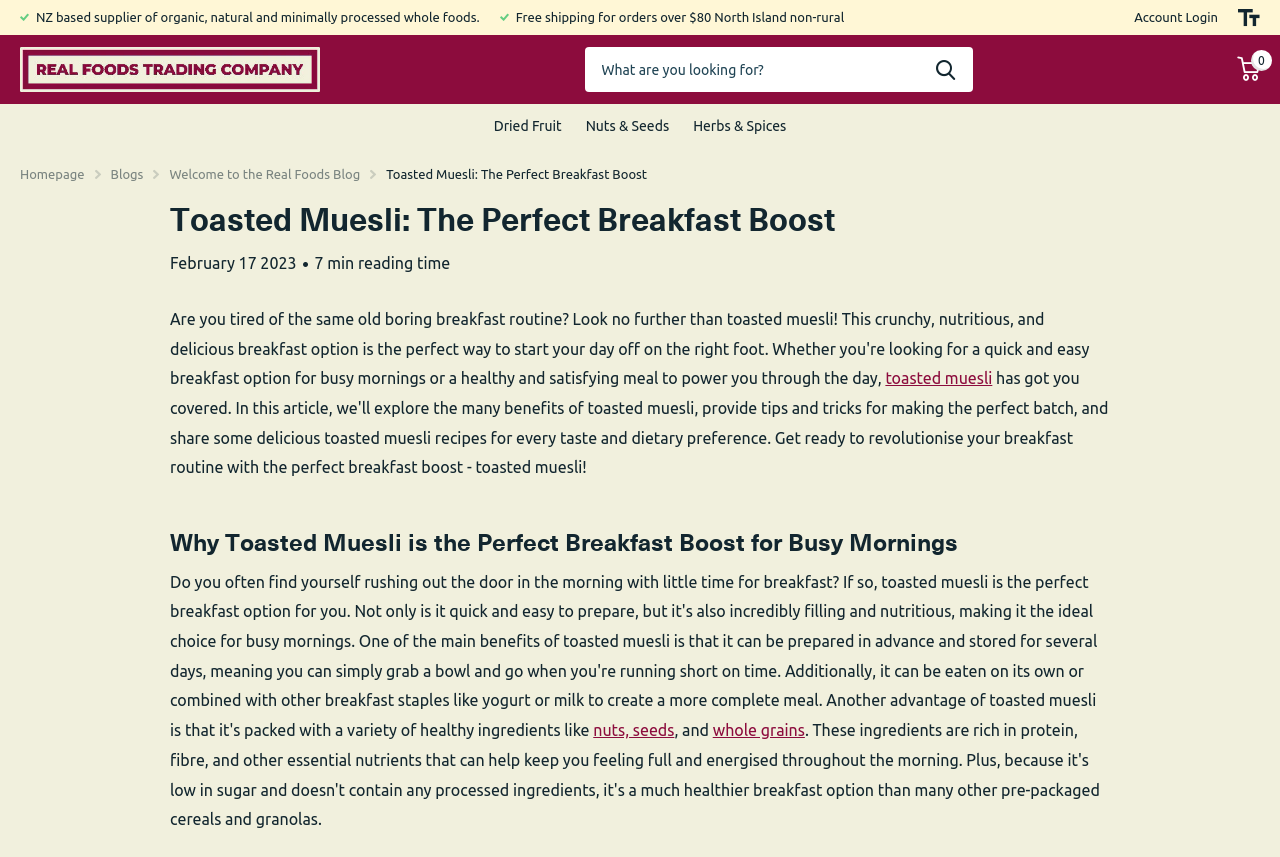What is the company name of the website?
Answer the question in as much detail as possible.

I determined the company name by looking at the top-left corner of the webpage, where I found a link with the text 'Real Foods Trading Company' and an accompanying image with the same name.